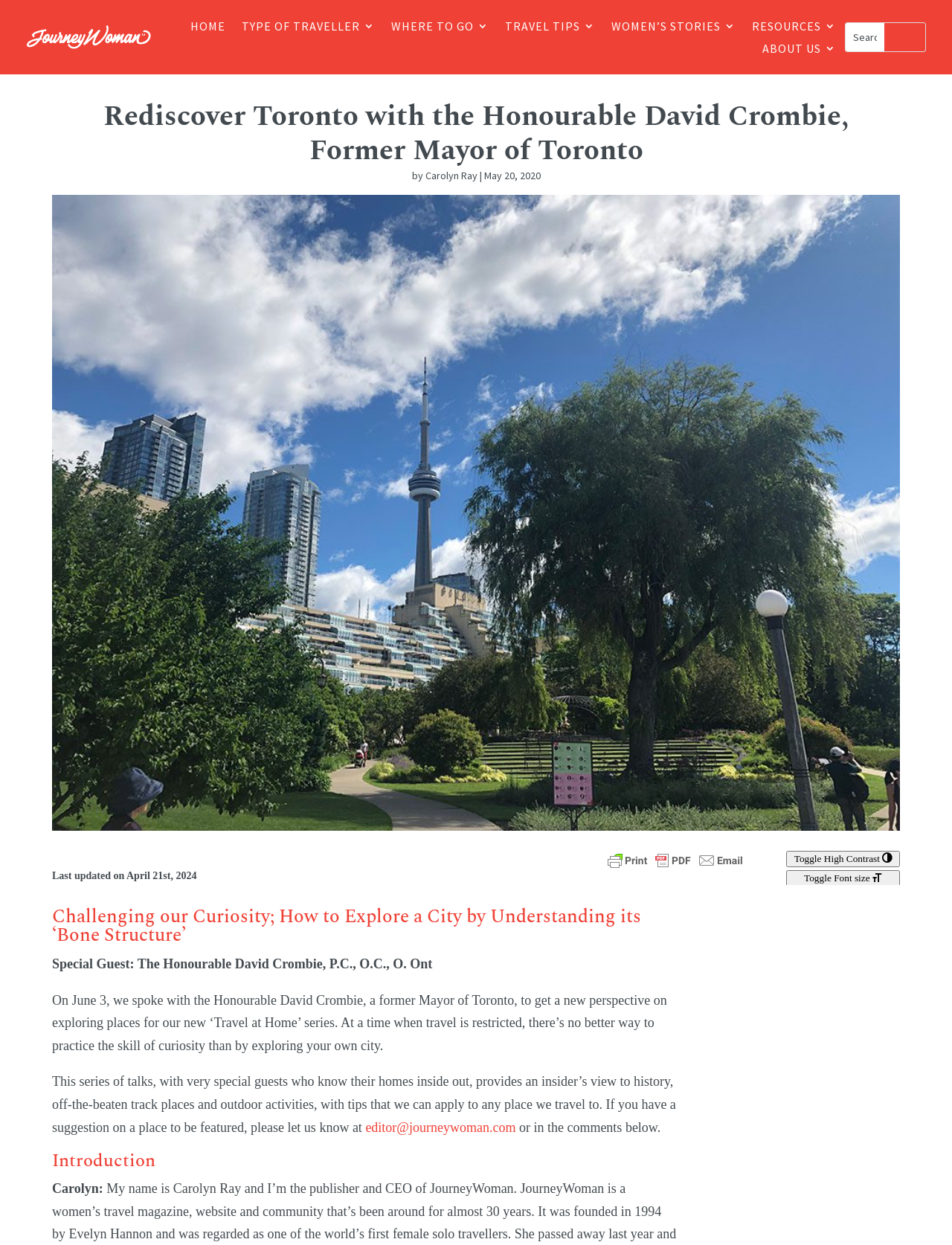What is the purpose of the 'Toggle High Contrast' button? Please answer the question using a single word or phrase based on the image.

To change the contrast of the website